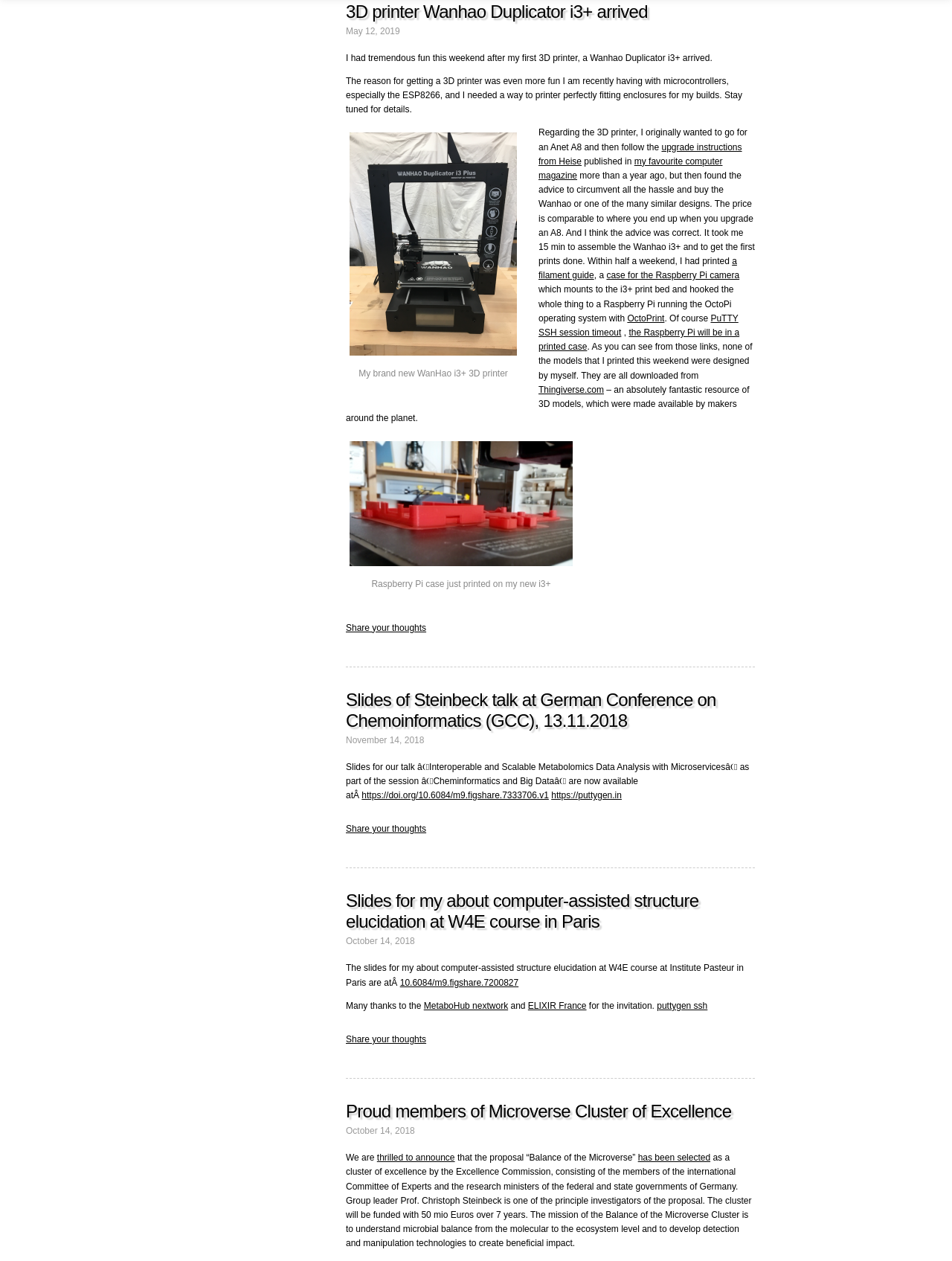Locate the bounding box coordinates of the segment that needs to be clicked to meet this instruction: "Click the link to read about the 3D printer Wanhao Duplicator i3+".

[0.363, 0.001, 0.68, 0.017]